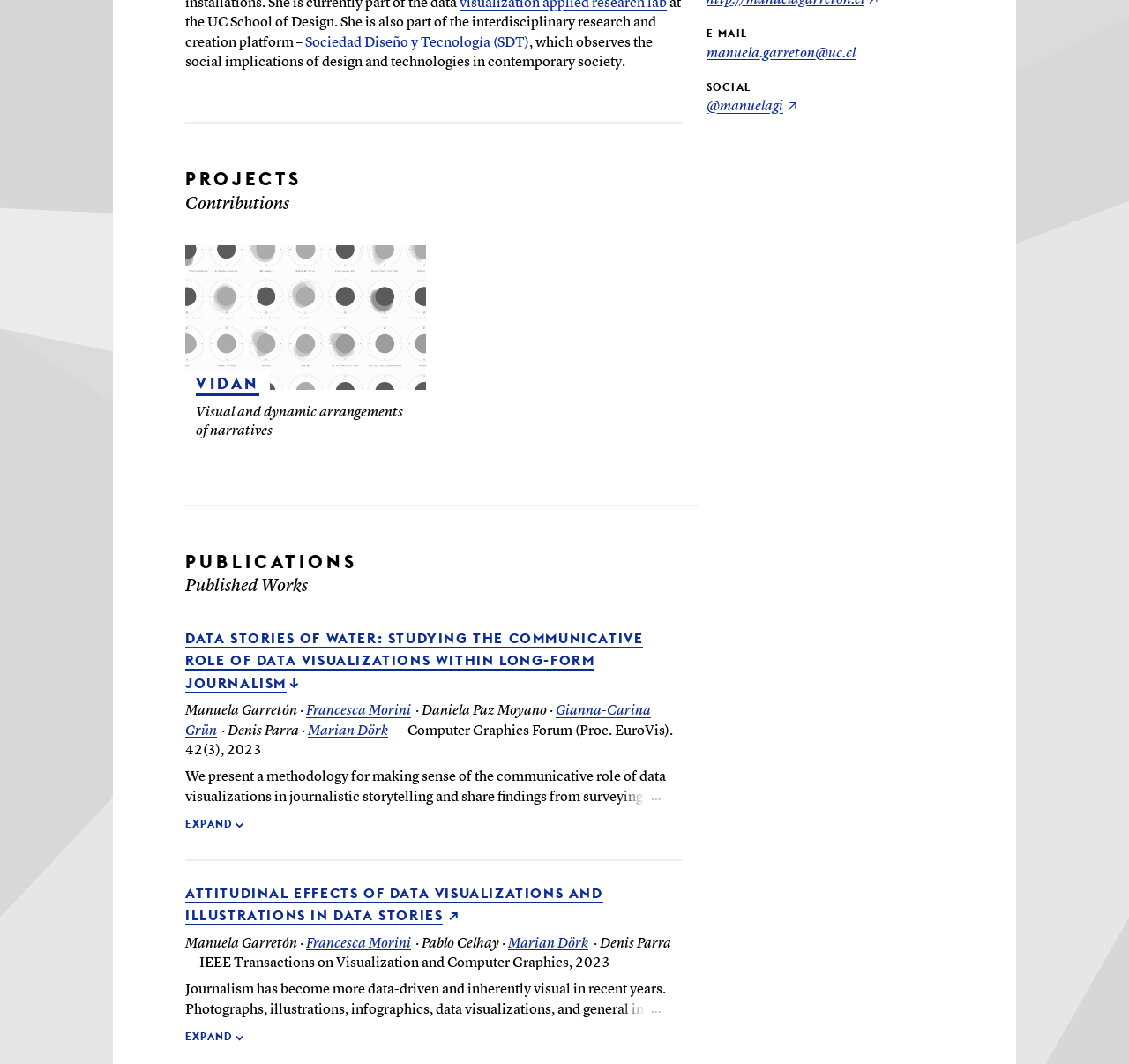For the given element description Sociedad Diseño y Tecnología (SDT), determine the bounding box coordinates of the UI element. The coordinates should follow the format (top-left x, top-left y, bottom-right x, bottom-right y) and be within the range of 0 to 1.

[0.27, 0.034, 0.469, 0.047]